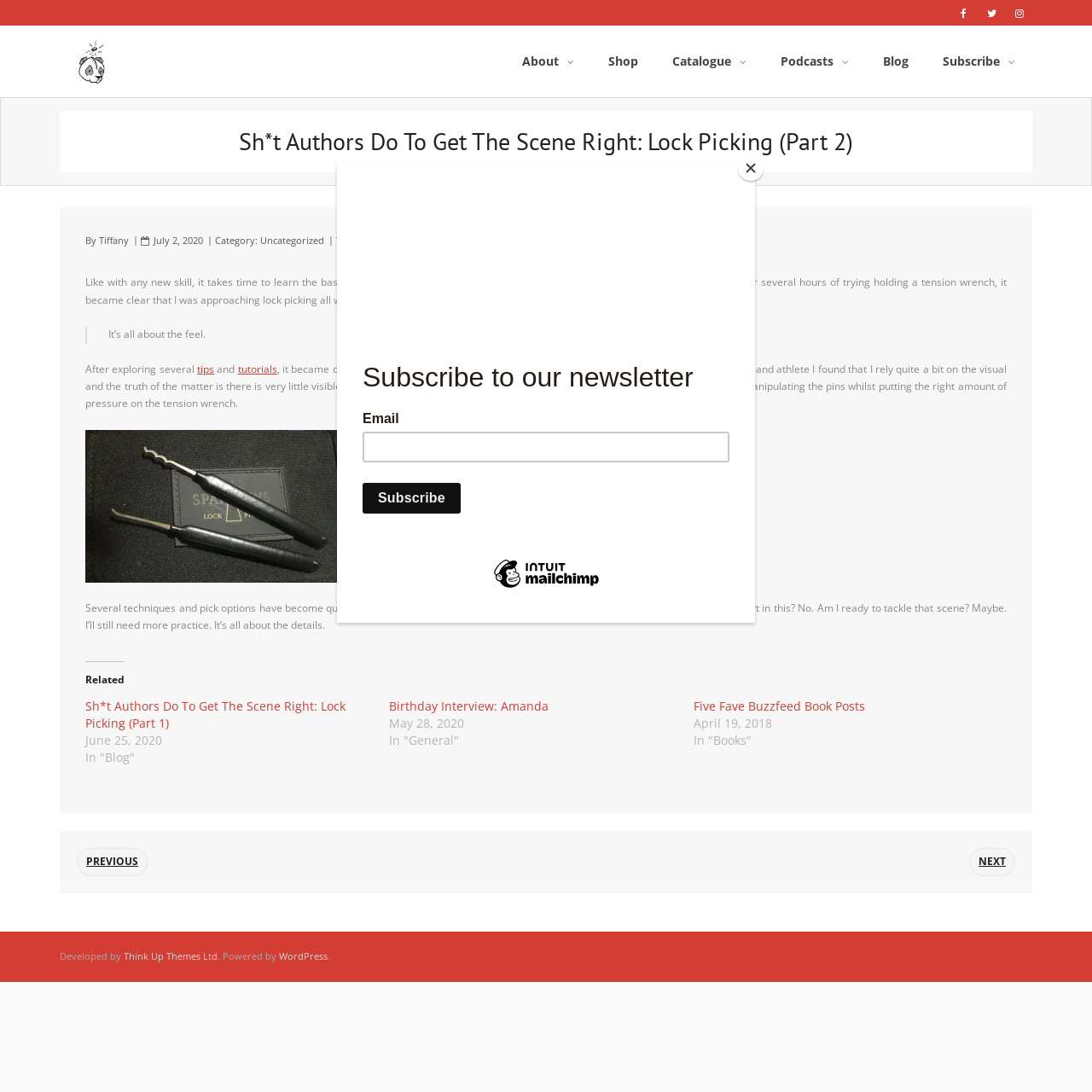What is the category of the blog post?
Please give a detailed and elaborate explanation in response to the question.

I found the answer by looking at the section below the author's name, where it says 'Category:' followed by a link with the text 'Uncategorized'.